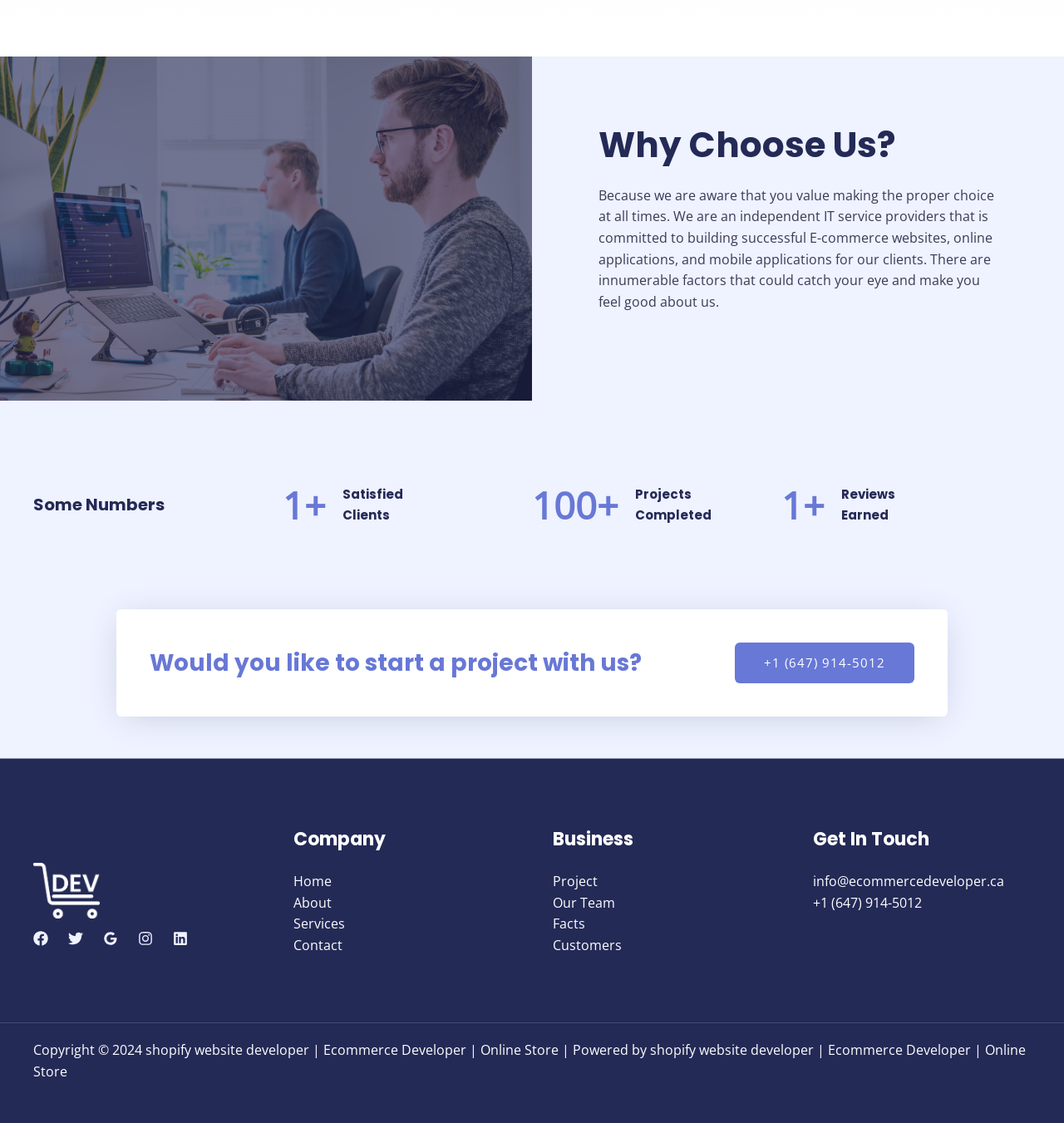What is the company's phone number?
Please provide a comprehensive answer based on the visual information in the image.

The company's phone number can be found in the 'Would you like to start a project with us?' section and also in the 'Get In Touch' section of the footer.